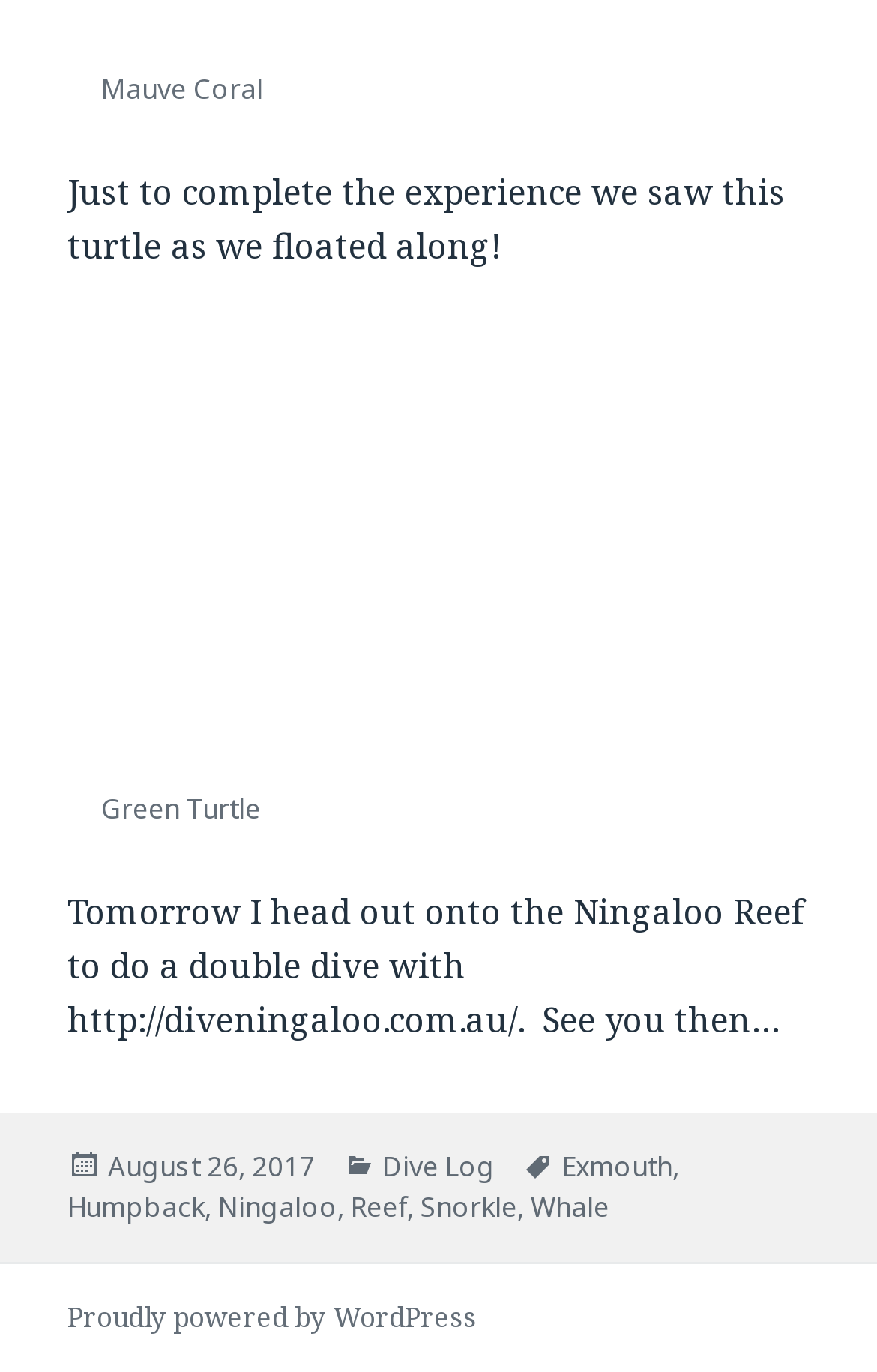Identify the bounding box coordinates of the part that should be clicked to carry out this instruction: "Click on the link to learn more about Green Turtle".

[0.115, 0.237, 0.885, 0.565]